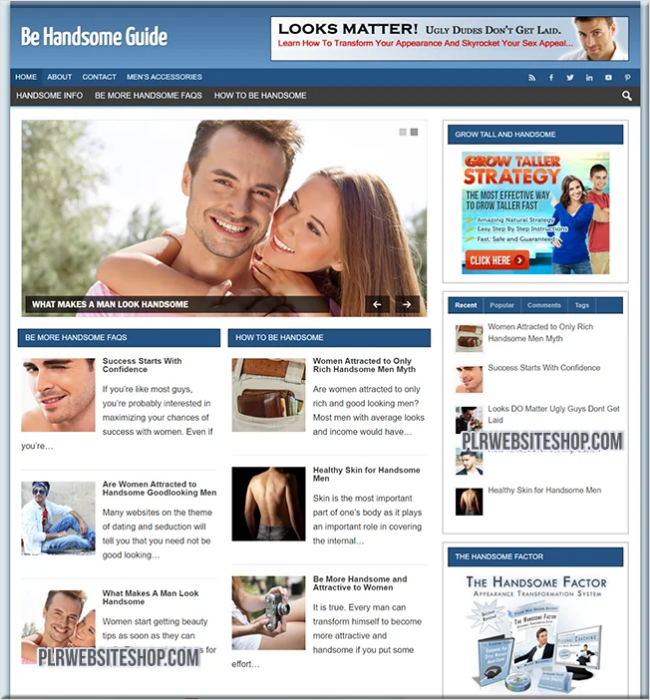What is the design style of the website?
Examine the image and give a concise answer in one word or a short phrase.

Clean design